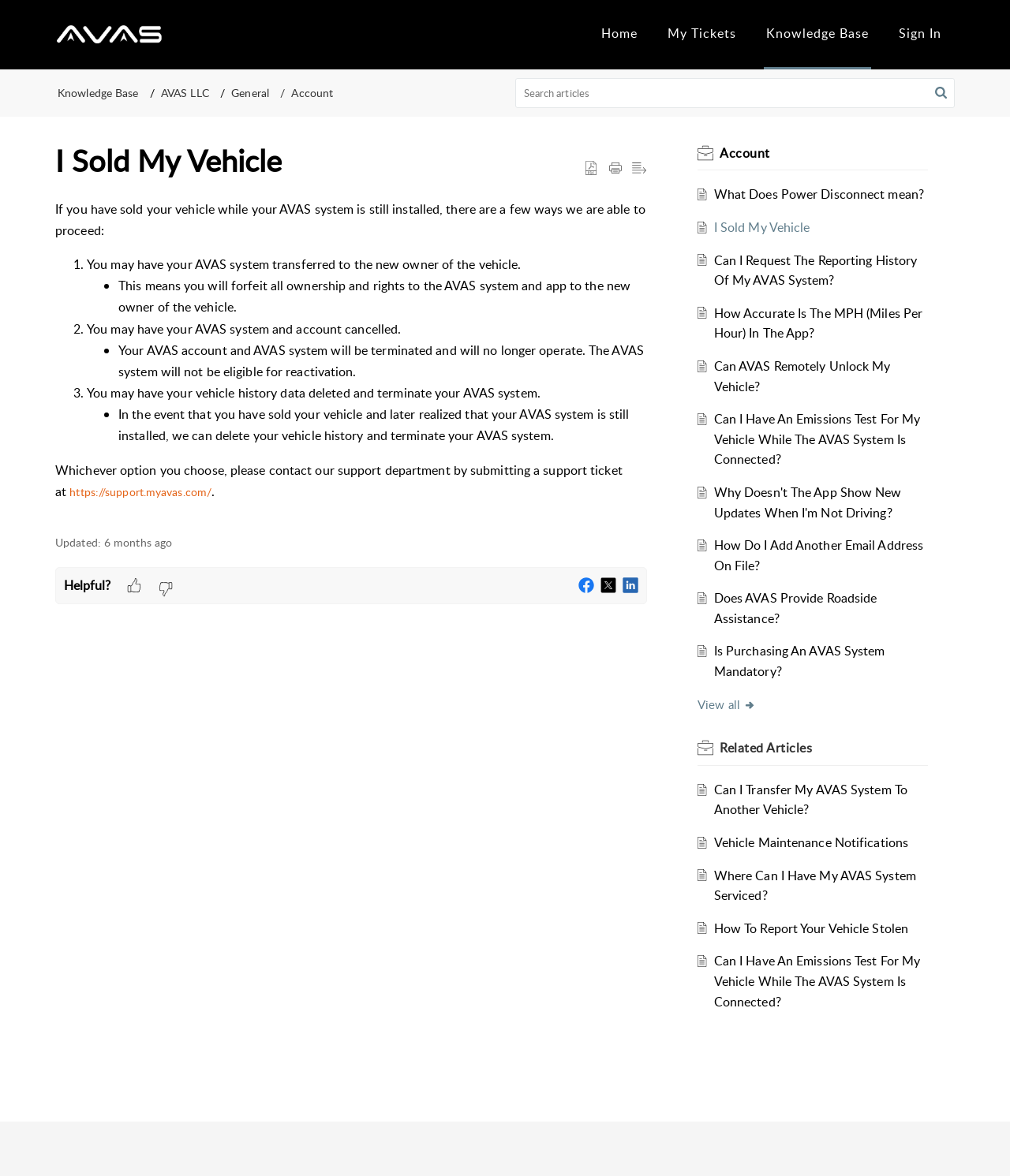What is the purpose of the search bar?
Provide a well-explained and detailed answer to the question.

The search bar is used to search for articles in the knowledge base, as indicated by the placeholder text 'Search articles'.